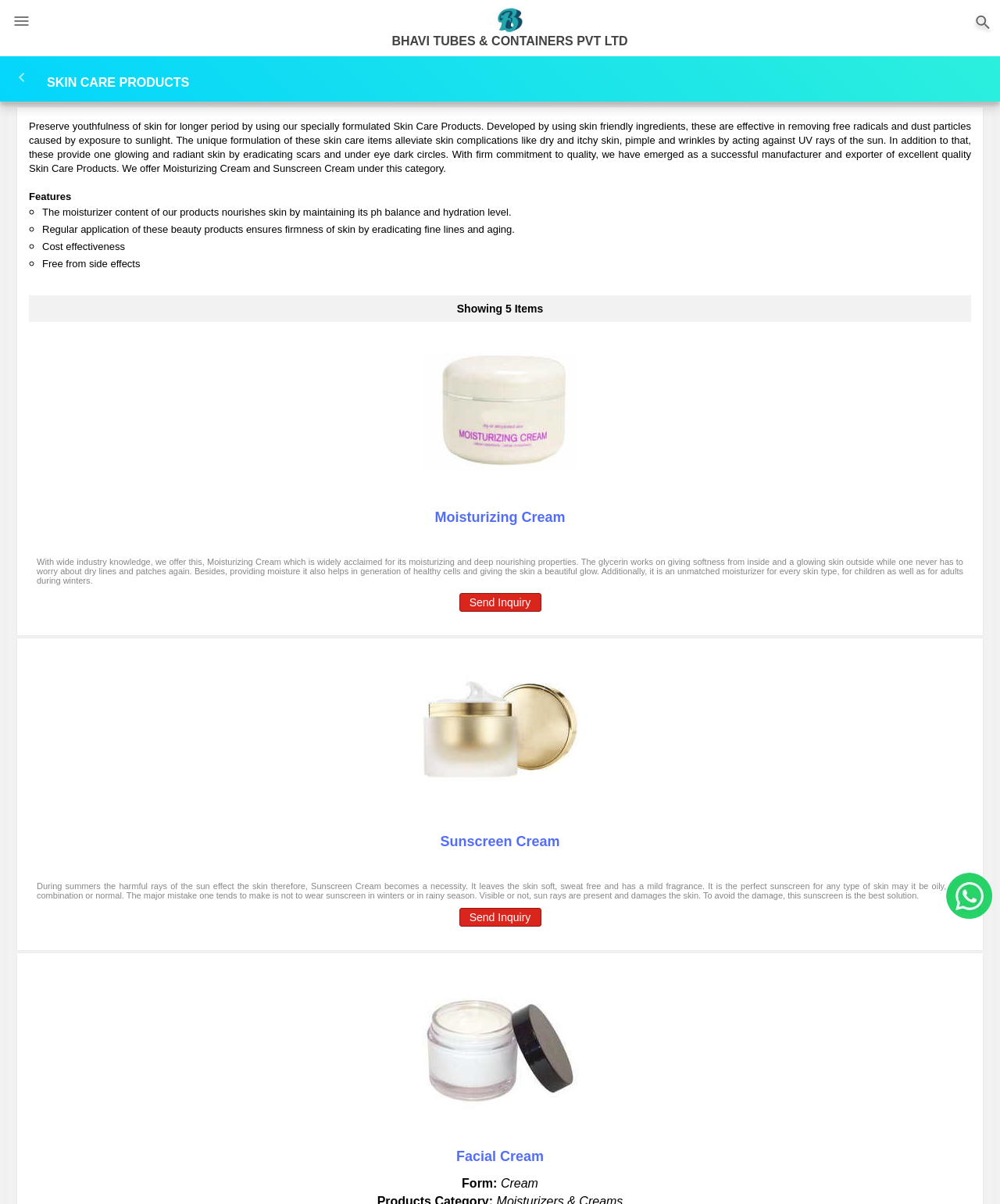What is the purpose of the Sunscreen Cream?
Examine the webpage screenshot and provide an in-depth answer to the question.

I found the purpose of the Sunscreen Cream by reading the StaticText element with the text 'During summers the harmful rays of the sun effect the skin therefore, Sunscreen Cream becomes a necessity...' which is located below the image of the Sunscreen Cream.